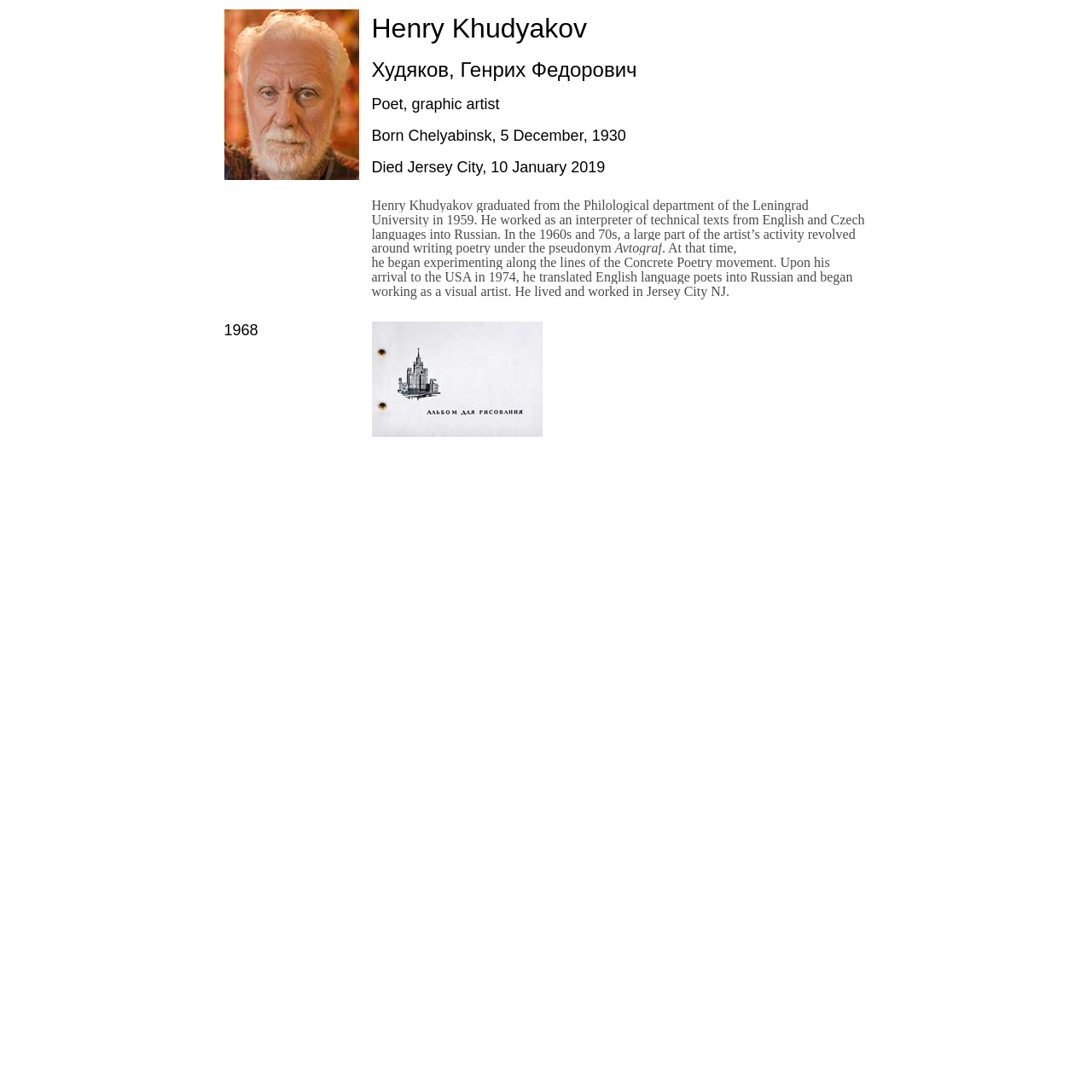Please provide a brief answer to the following inquiry using a single word or phrase:
What is the language Henry Khudyakov translated into Russian?

English and Czech